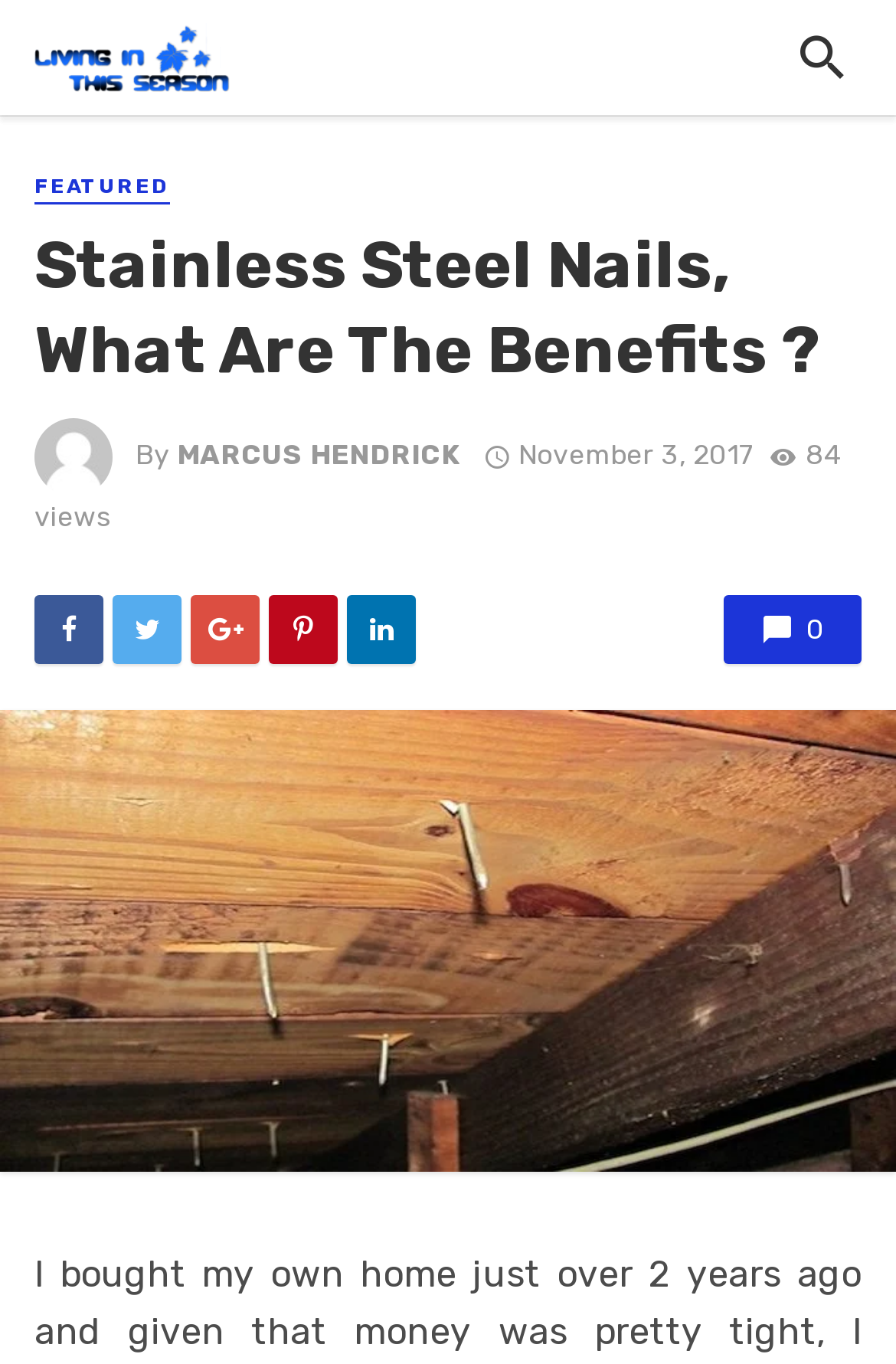What is the author of the current article?
Answer the question in as much detail as possible.

I found the author's name by looking at the header section of the webpage, where it says 'By Marcus Hendrick' next to the author's image.